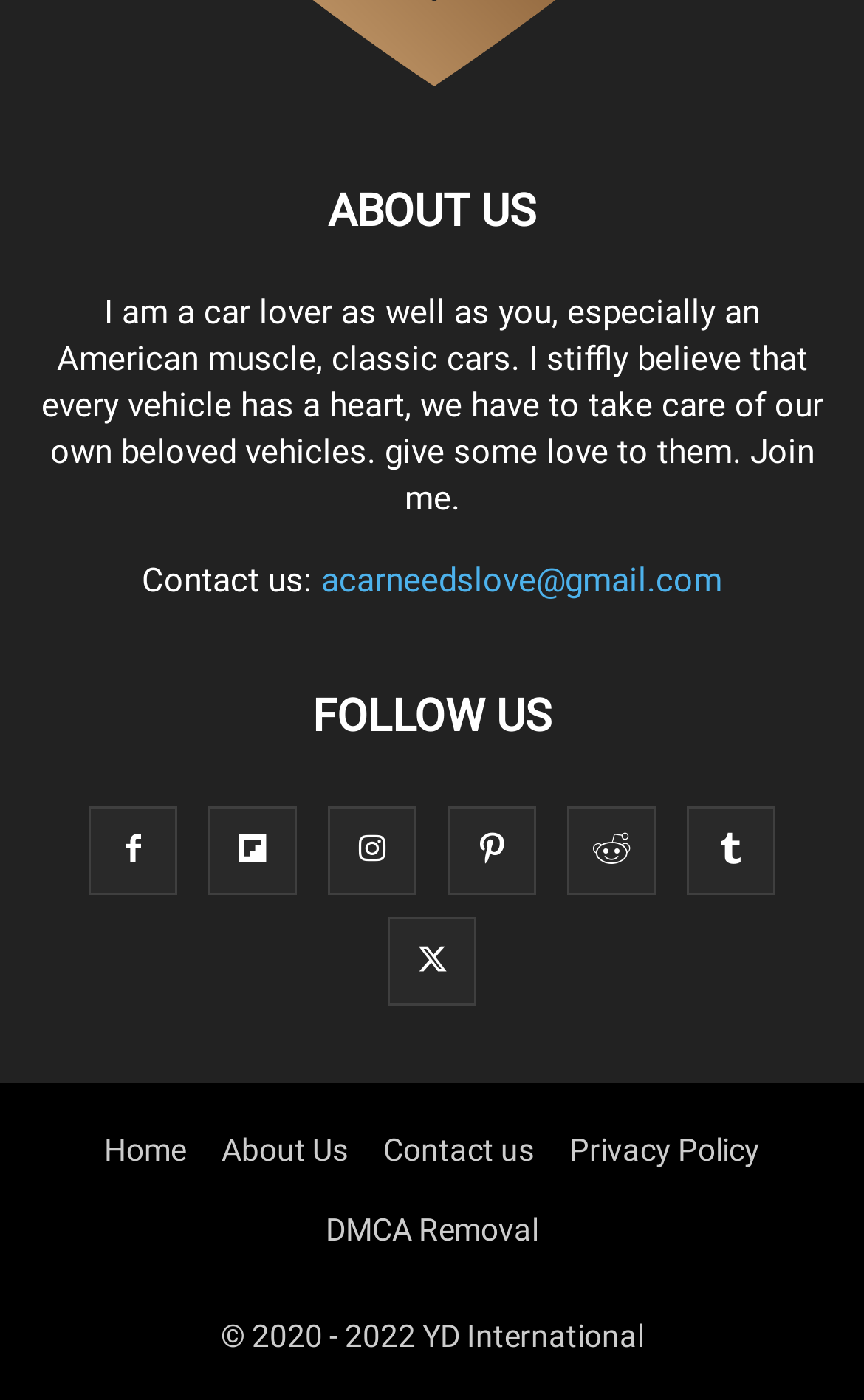How can I contact the author?
Provide an in-depth answer to the question, covering all aspects.

The contact information is provided in the text 'Contact us: acarneedslove@gmail.com' which is located below the 'ABOUT US' section.